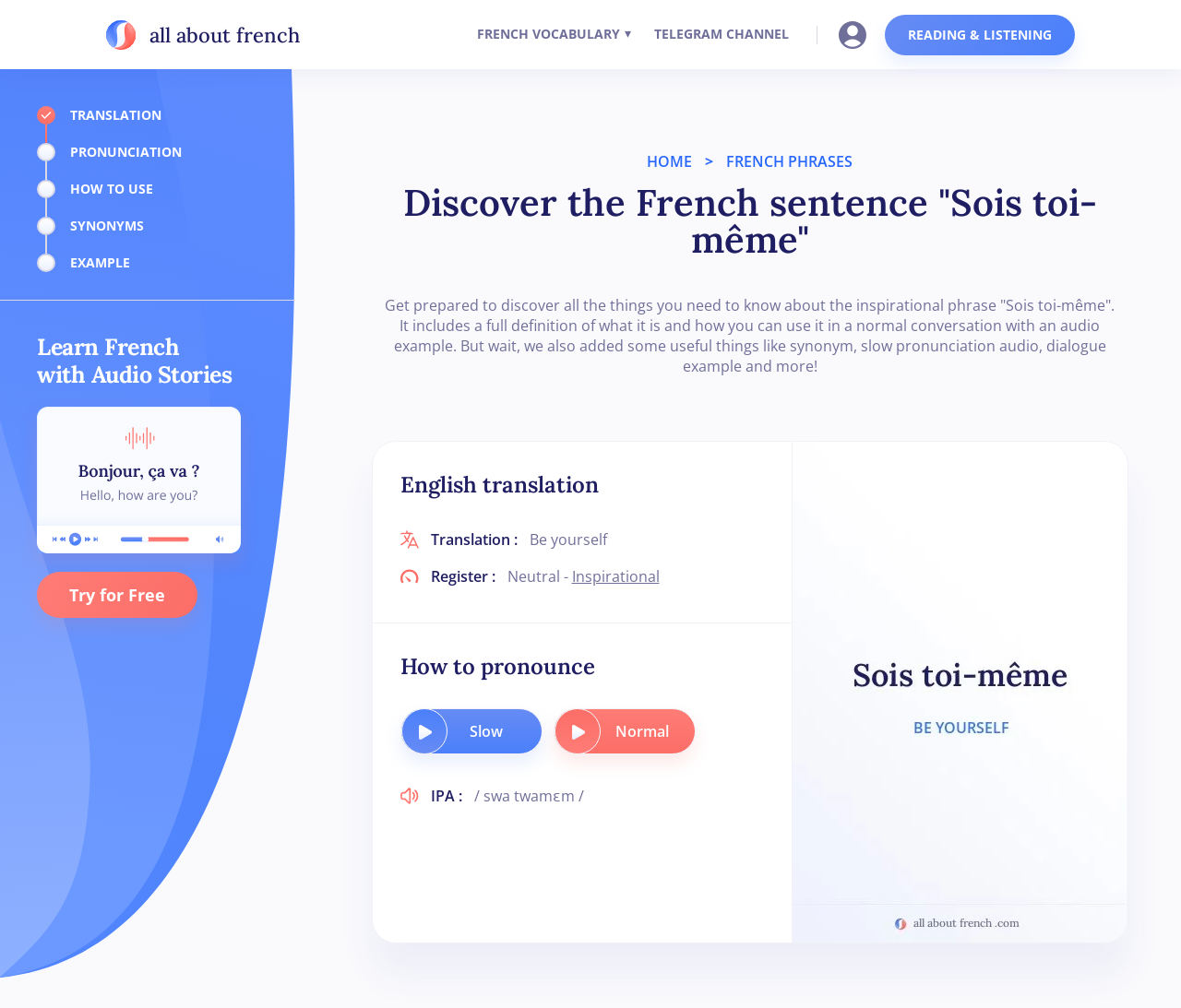How many audio pronunciation options are available for 'Sois toi-même'?
Based on the image content, provide your answer in one word or a short phrase.

2